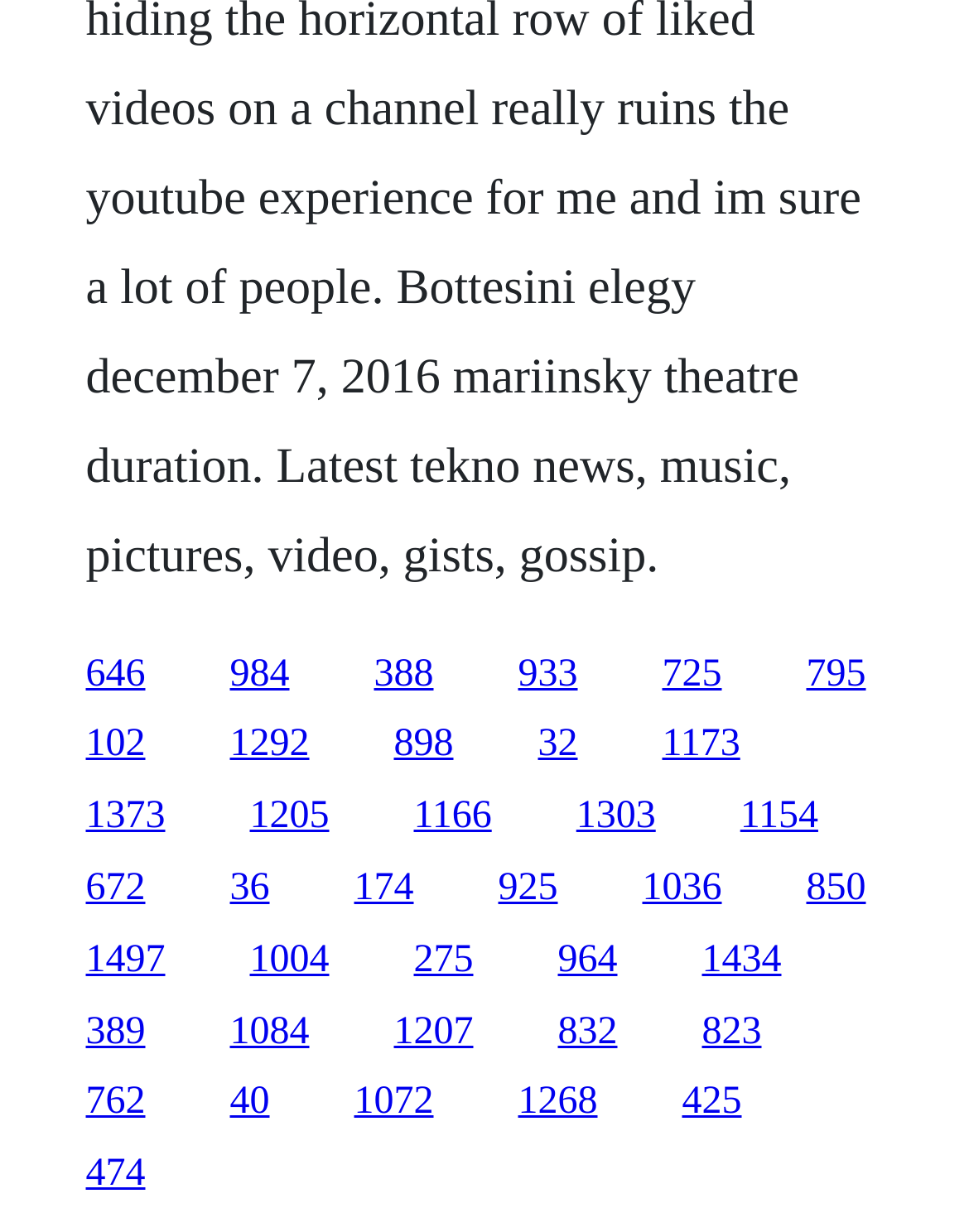What is the horizontal position of the last link?
Examine the image closely and answer the question with as much detail as possible.

I looked at the bounding box coordinates of the last link element, which is [0.088, 0.936, 0.15, 0.97]. The x1 coordinate is 0.088, which indicates the left edge of the link element.